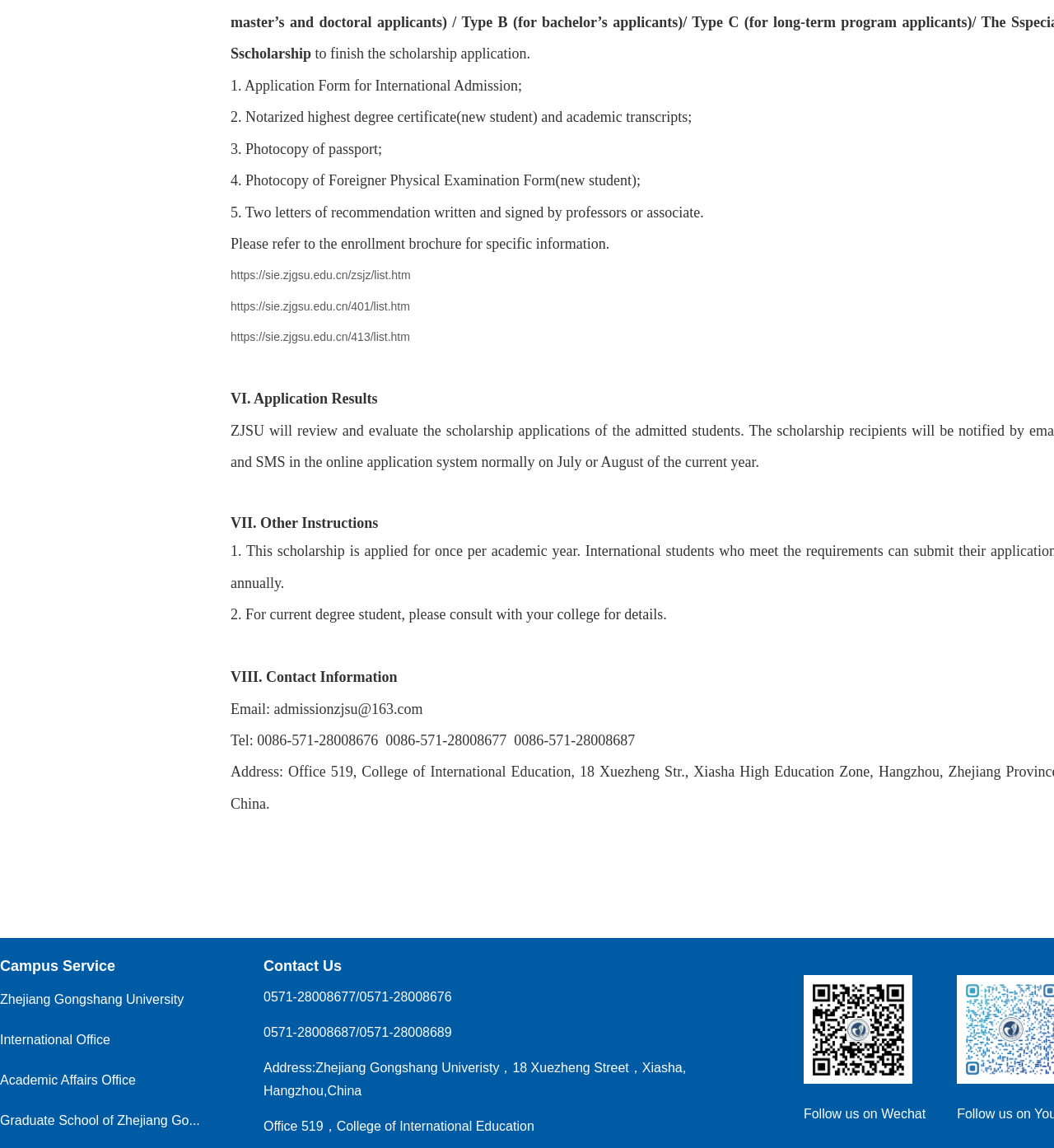Determine the bounding box coordinates of the region to click in order to accomplish the following instruction: "Click the link to follow us on Wechat". Provide the coordinates as four float numbers between 0 and 1, specifically [left, top, right, bottom].

[0.77, 0.863, 0.858, 0.875]